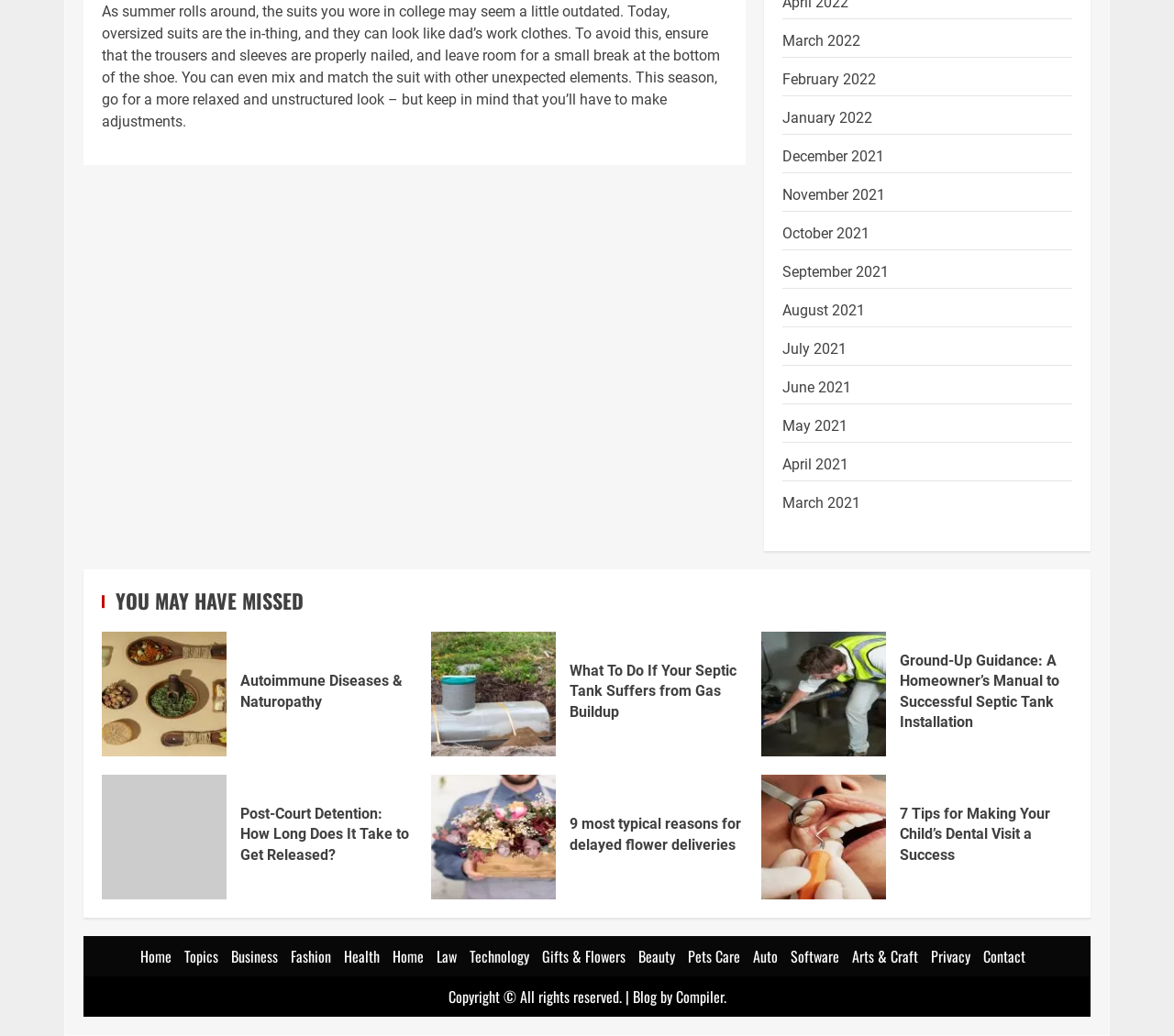Please locate the bounding box coordinates of the element that should be clicked to complete the given instruction: "check the 'SALE' label".

None